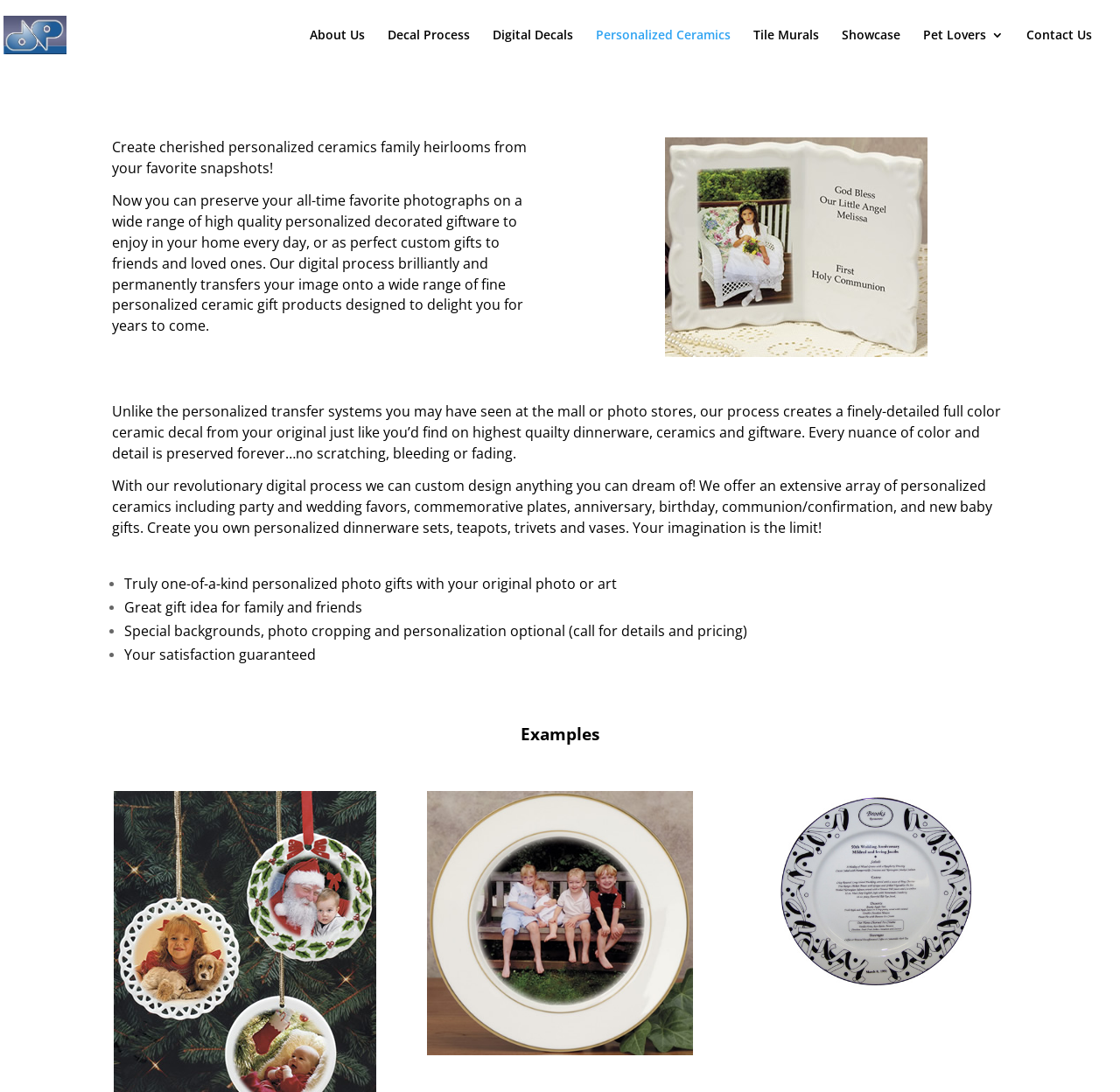What is the guarantee offered by the website?
Provide a detailed and extensive answer to the question.

According to the webpage, the website guarantees customer satisfaction, implying that if customers are not satisfied with their personalized ceramic products, they can return or exchange them.